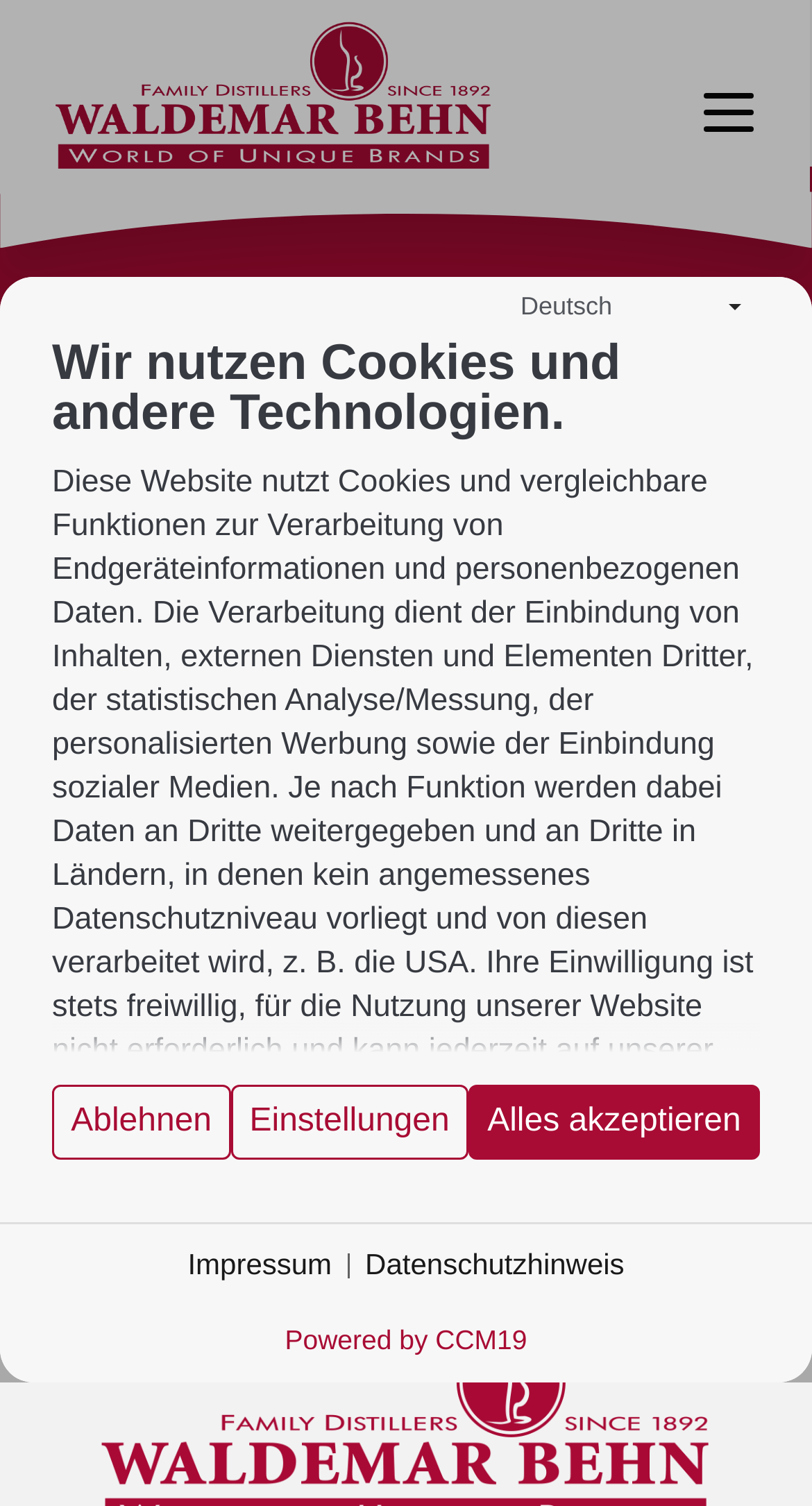Please identify the bounding box coordinates of the region to click in order to complete the task: "Click Waldemar Behn". The coordinates must be four float numbers between 0 and 1, specified as [left, top, right, bottom].

[0.062, 0.011, 0.612, 0.118]